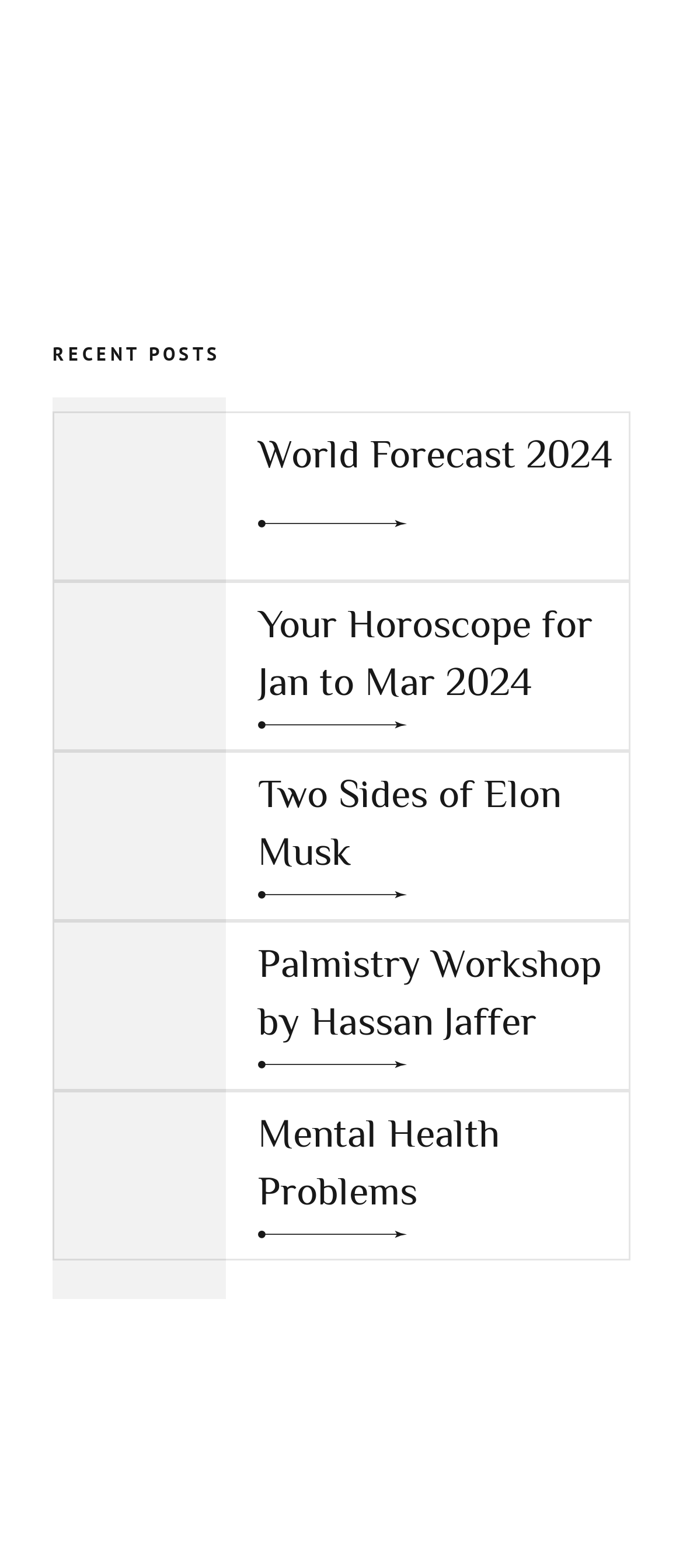Please provide a brief answer to the question using only one word or phrase: 
How many posts are listed on this page?

6